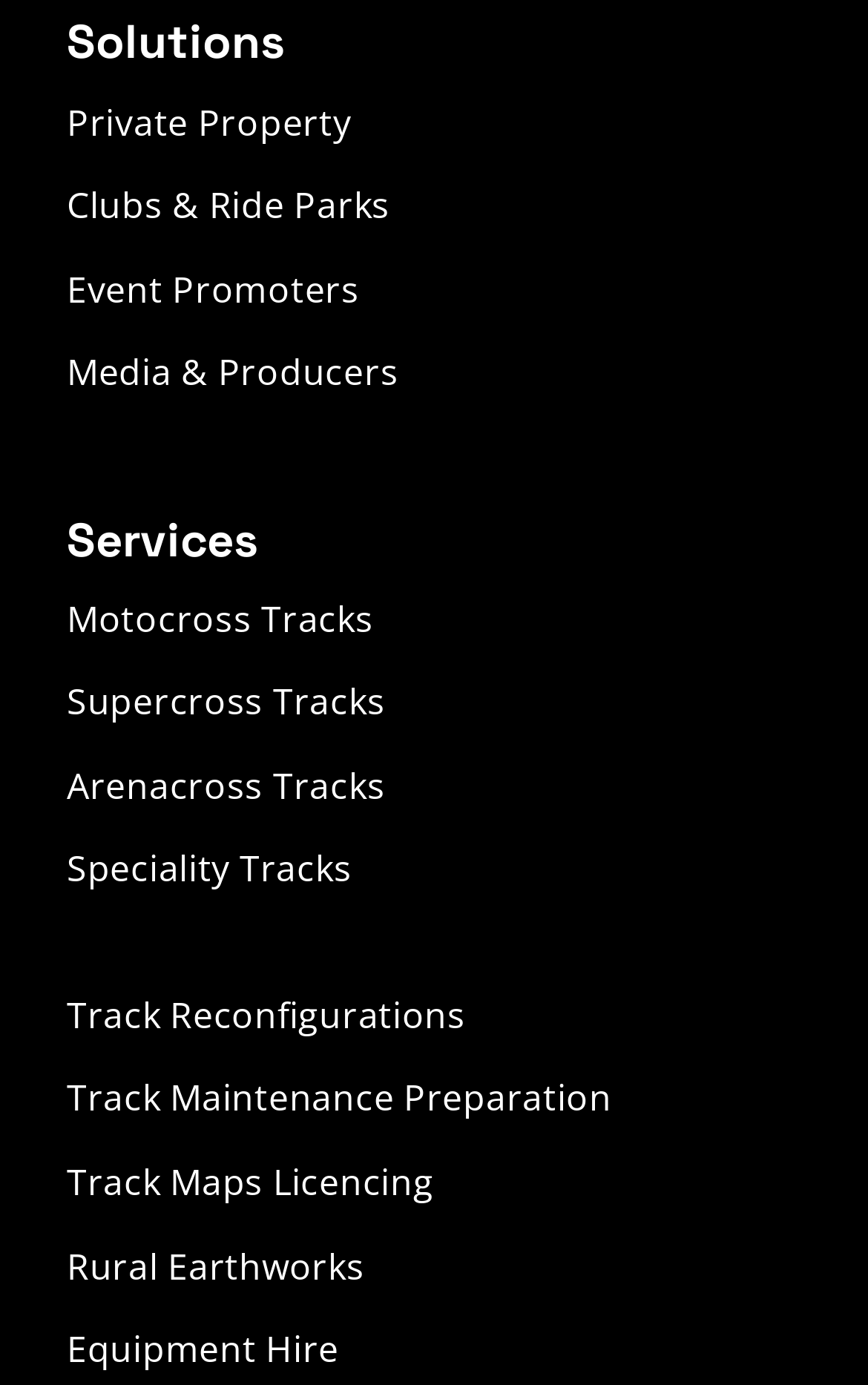How many links are there under the Solutions heading?
Please provide a comprehensive answer based on the visual information in the image.

I counted the number of links under the 'Solutions' heading and found that there are 4 links: Private Property, Clubs & Ride Parks, Event Promoters, and Media & Producers.